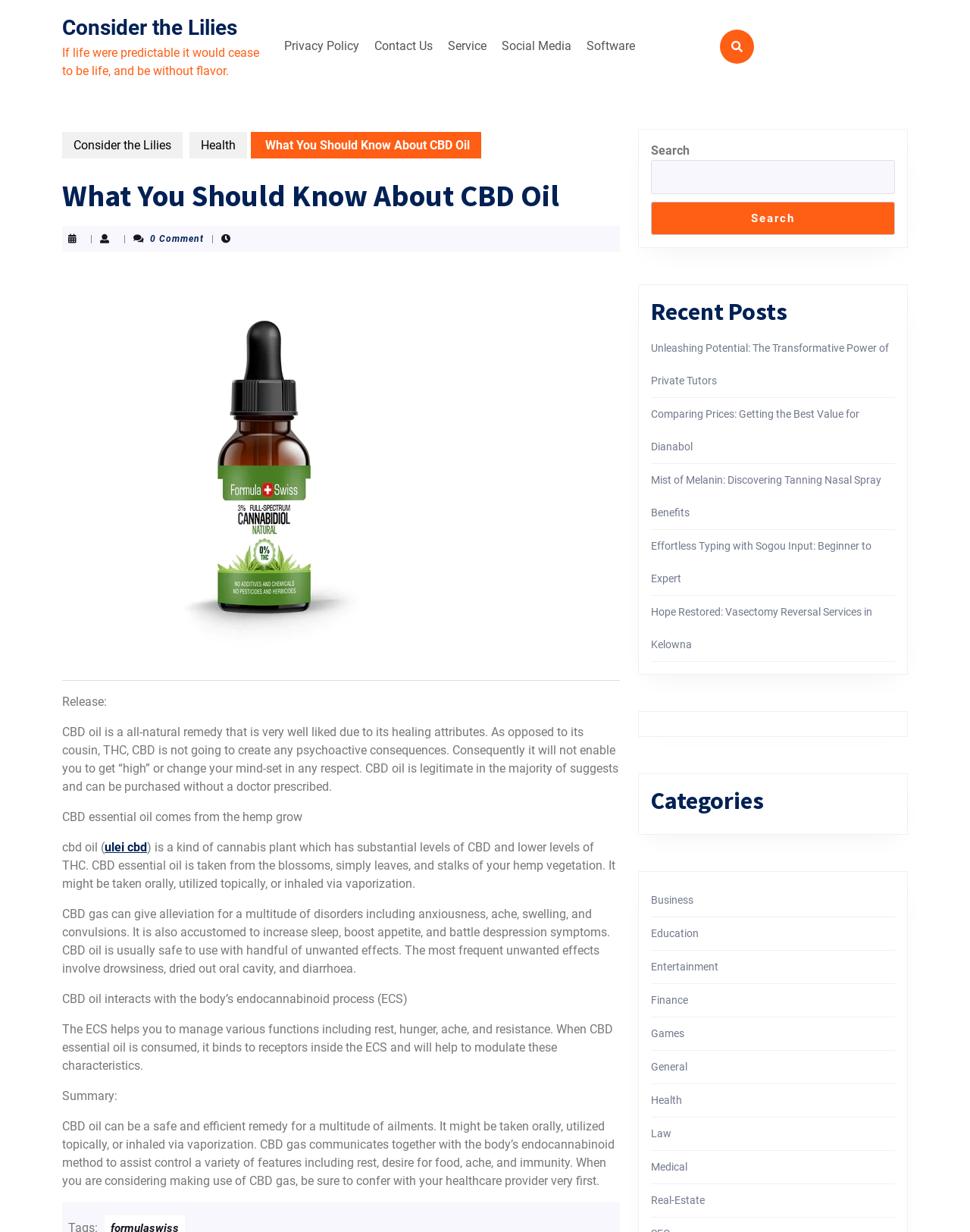What is the topic of the article? Examine the screenshot and reply using just one word or a brief phrase.

CBD Oil